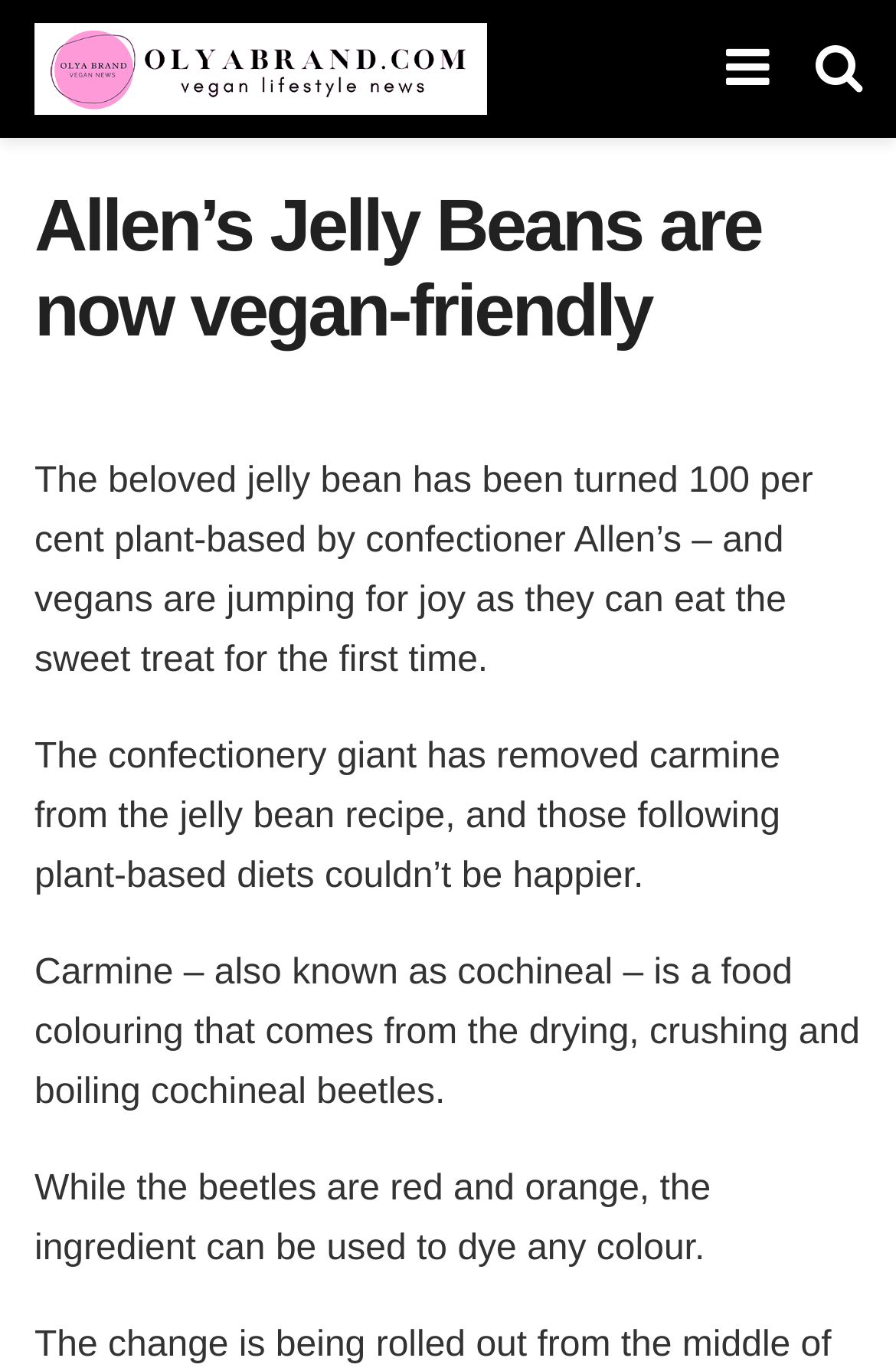Articulate a complete and detailed caption of the webpage elements.

The webpage is about Allen's Jelly Beans becoming vegan-friendly. At the top left, there is a link to "OlyaBrand" accompanied by an image with the same name. On the top right, there are two social media links, represented by icons. 

Below the top section, there is a heading that reads "Allen’s Jelly Beans are now vegan-friendly". Underneath the heading, there is a paragraph of text that explains how Allen's has made their jelly beans 100% plant-based, and how vegans are excited to be able to eat them for the first time. 

Further down, there are two more paragraphs of text. The first one explains that Allen's removed carmine, a food coloring derived from cochineal beetles, from their jelly bean recipe, making it suitable for those following plant-based diets. The second paragraph provides more information about carmine, stating that it can be used to dye any color despite being derived from red and orange beetles.